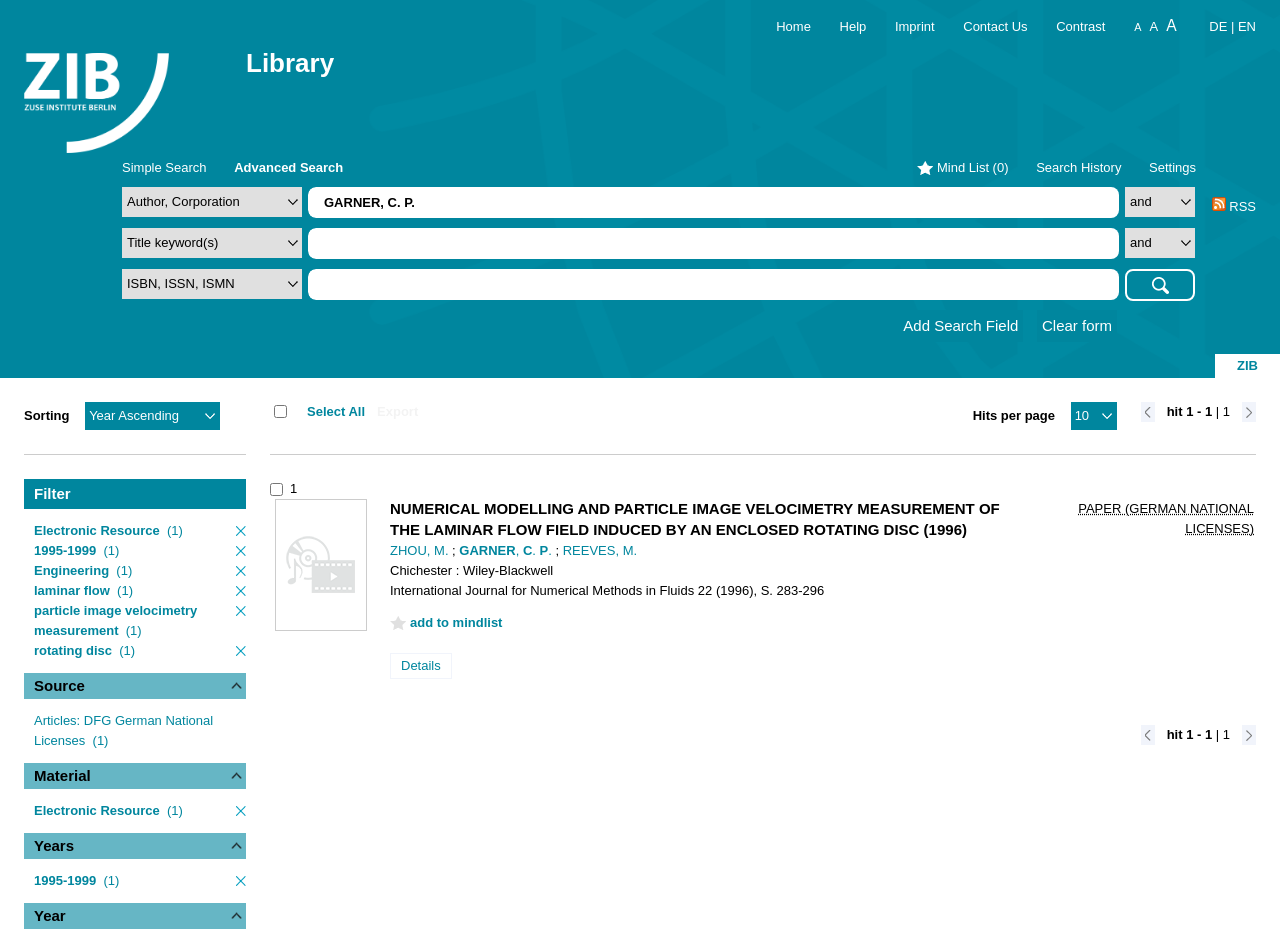Given the description: "Articles: DFG German National Licenses", determine the bounding box coordinates of the UI element. The coordinates should be formatted as four float numbers between 0 and 1, [left, top, right, bottom].

[0.027, 0.761, 0.167, 0.798]